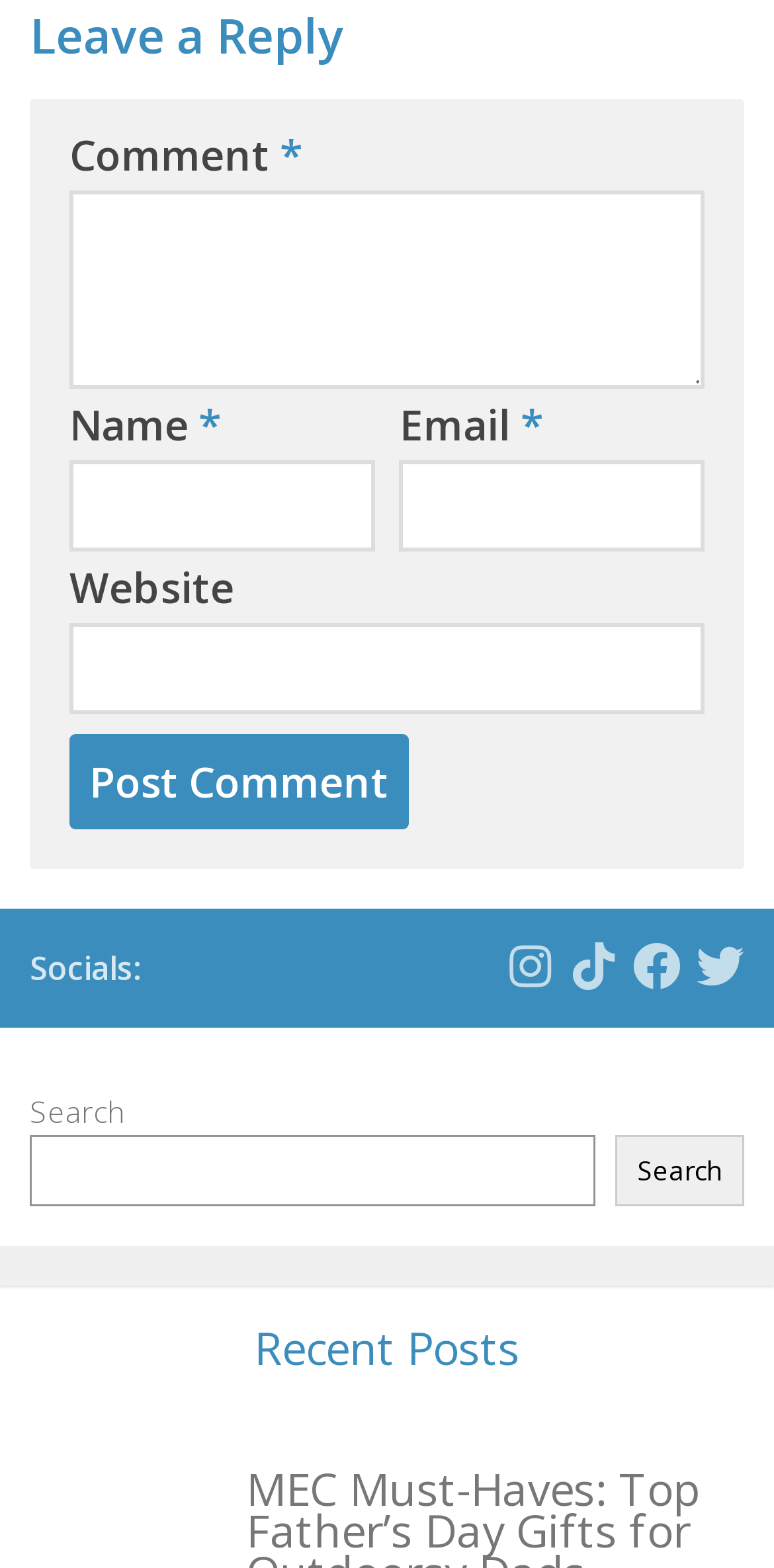Please identify the bounding box coordinates of the element's region that I should click in order to complete the following instruction: "post a comment". The bounding box coordinates consist of four float numbers between 0 and 1, i.e., [left, top, right, bottom].

[0.09, 0.468, 0.528, 0.528]